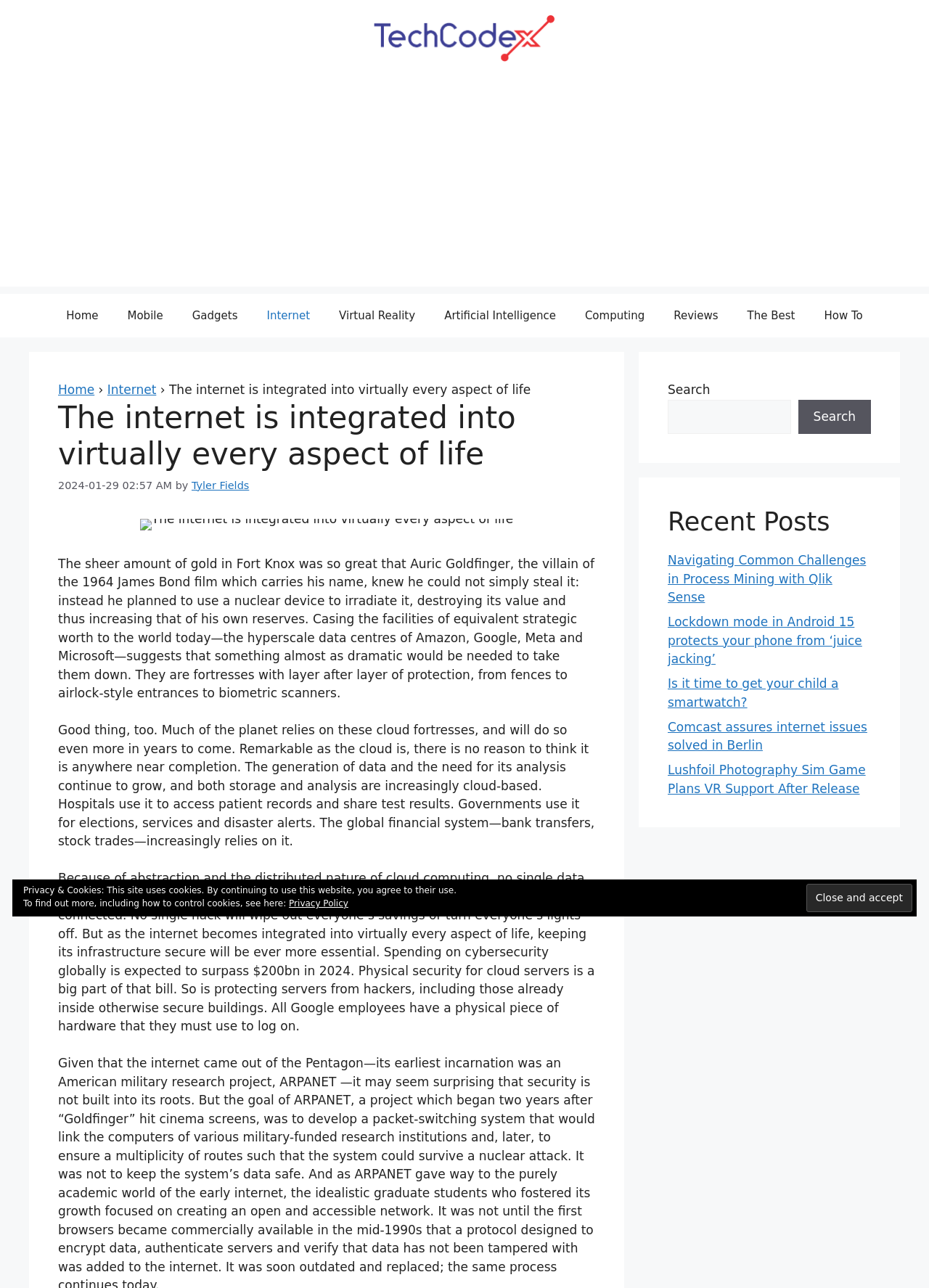Respond concisely with one word or phrase to the following query:
What is the purpose of the cloud fortresses mentioned in the article?

Data storage and analysis